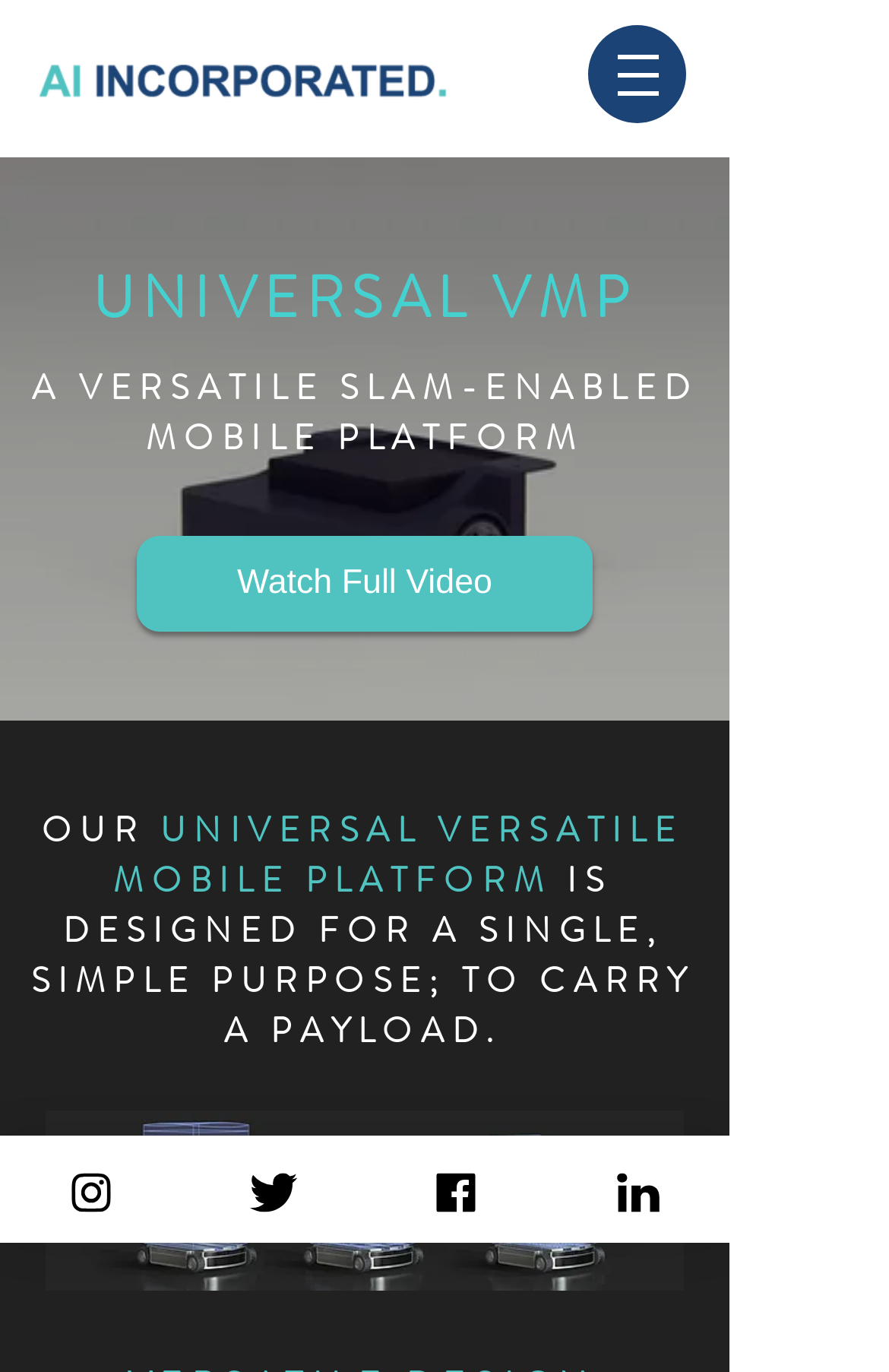Using the elements shown in the image, answer the question comprehensively: What is the name of the mobile platform?

The name of the mobile platform can be found in the heading 'UNIVERSAL VMP', which is located below the company logo.